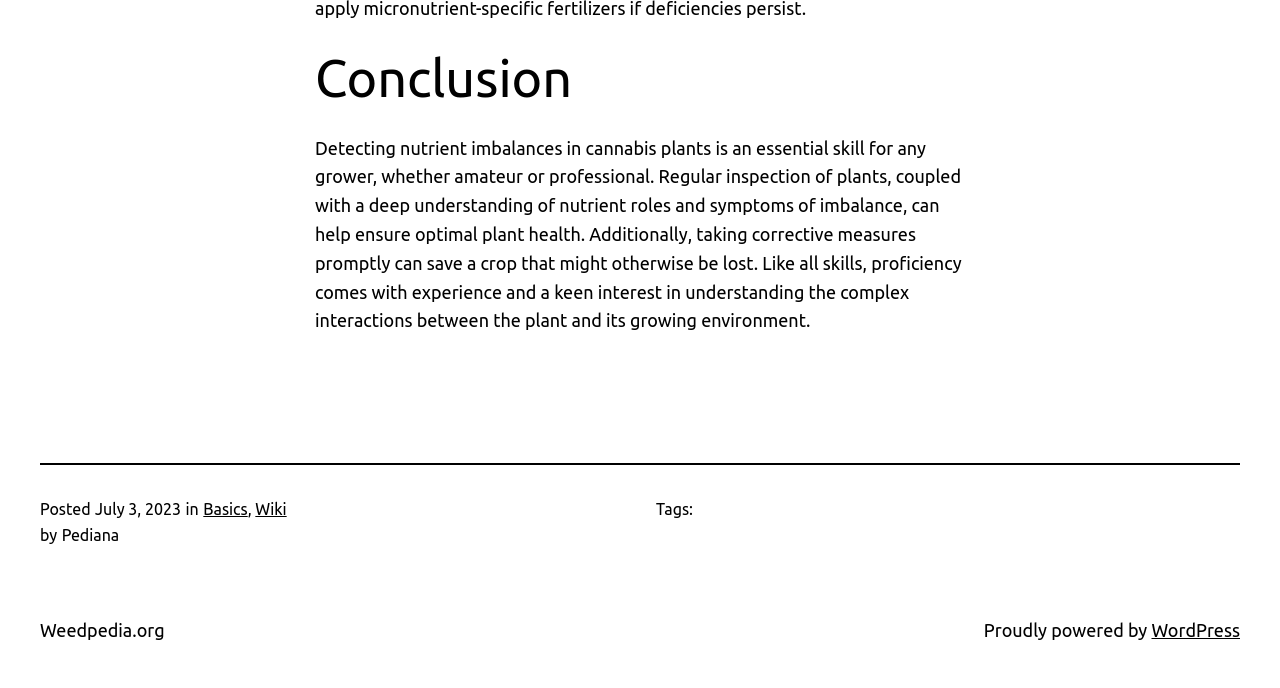Who is the author of the article?
Please provide a single word or phrase as the answer based on the screenshot.

Pediana